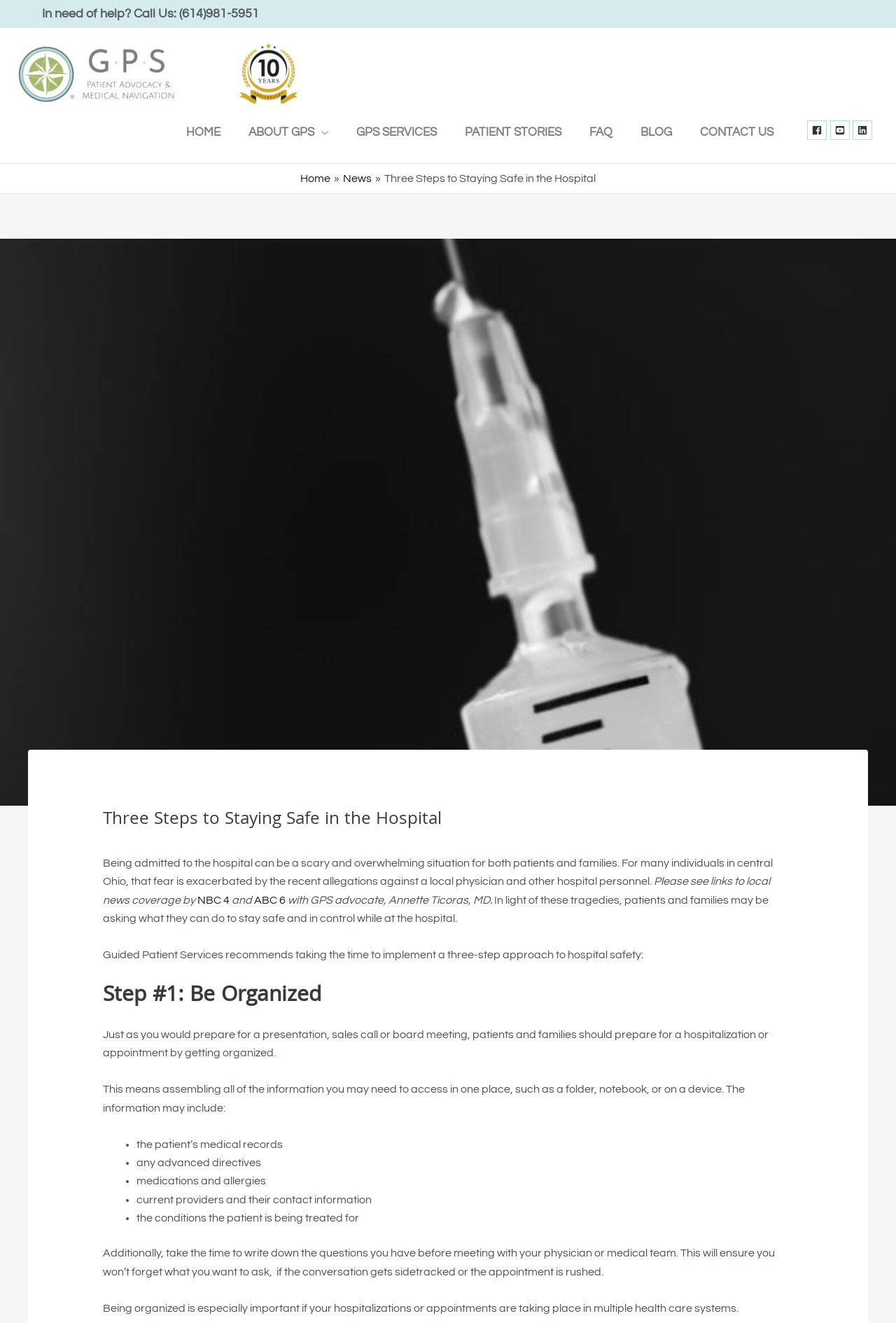What is the first step to staying safe in the hospital?
Could you give a comprehensive explanation in response to this question?

The first step to staying safe in the hospital is mentioned in the heading 'Step #1: Be Organized', which is part of the main content of the webpage. This step is explained in detail in the subsequent paragraphs.